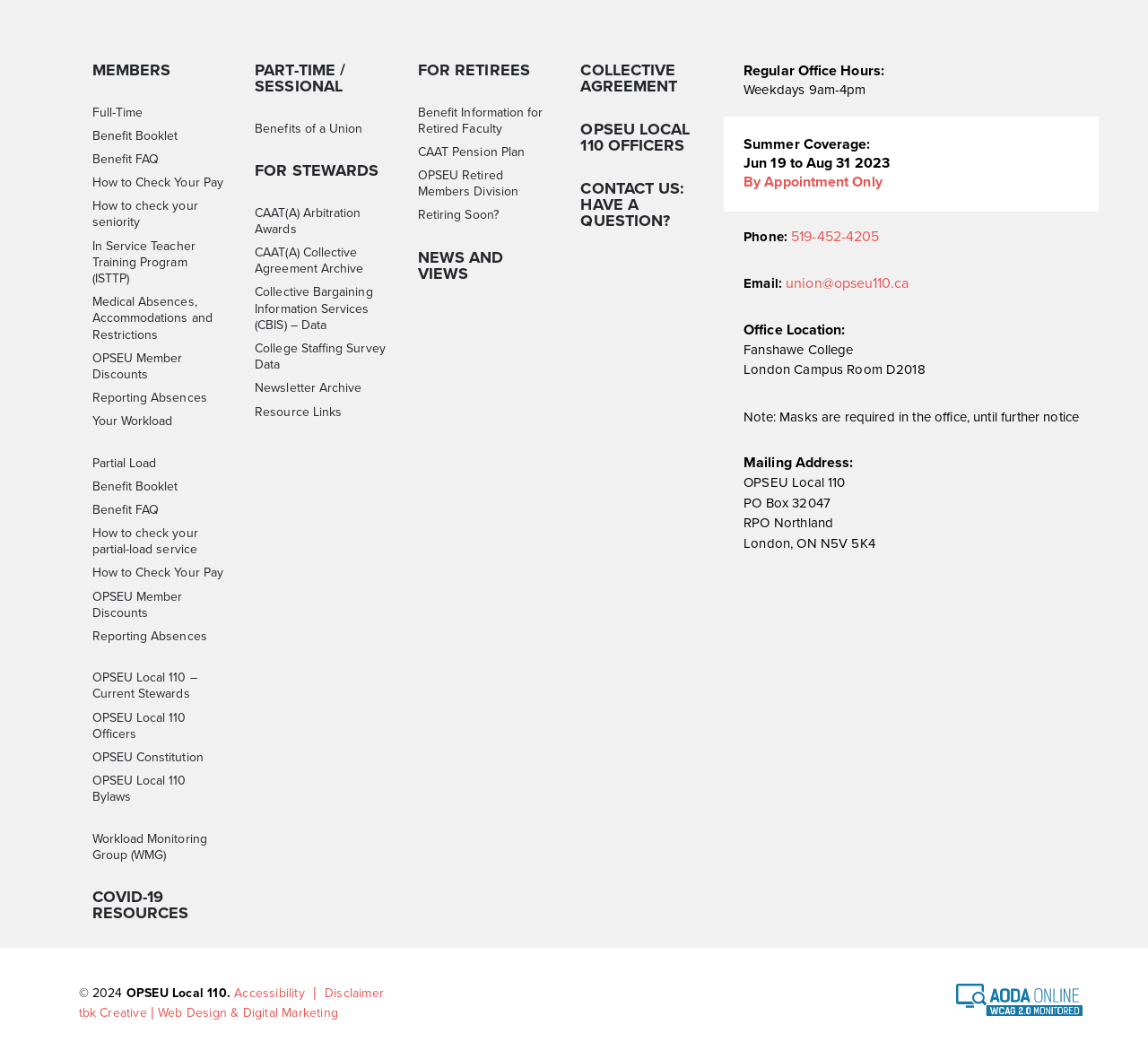Answer the question below in one word or phrase:
What is the office location of OPSEU Local 110?

Fanshawe College